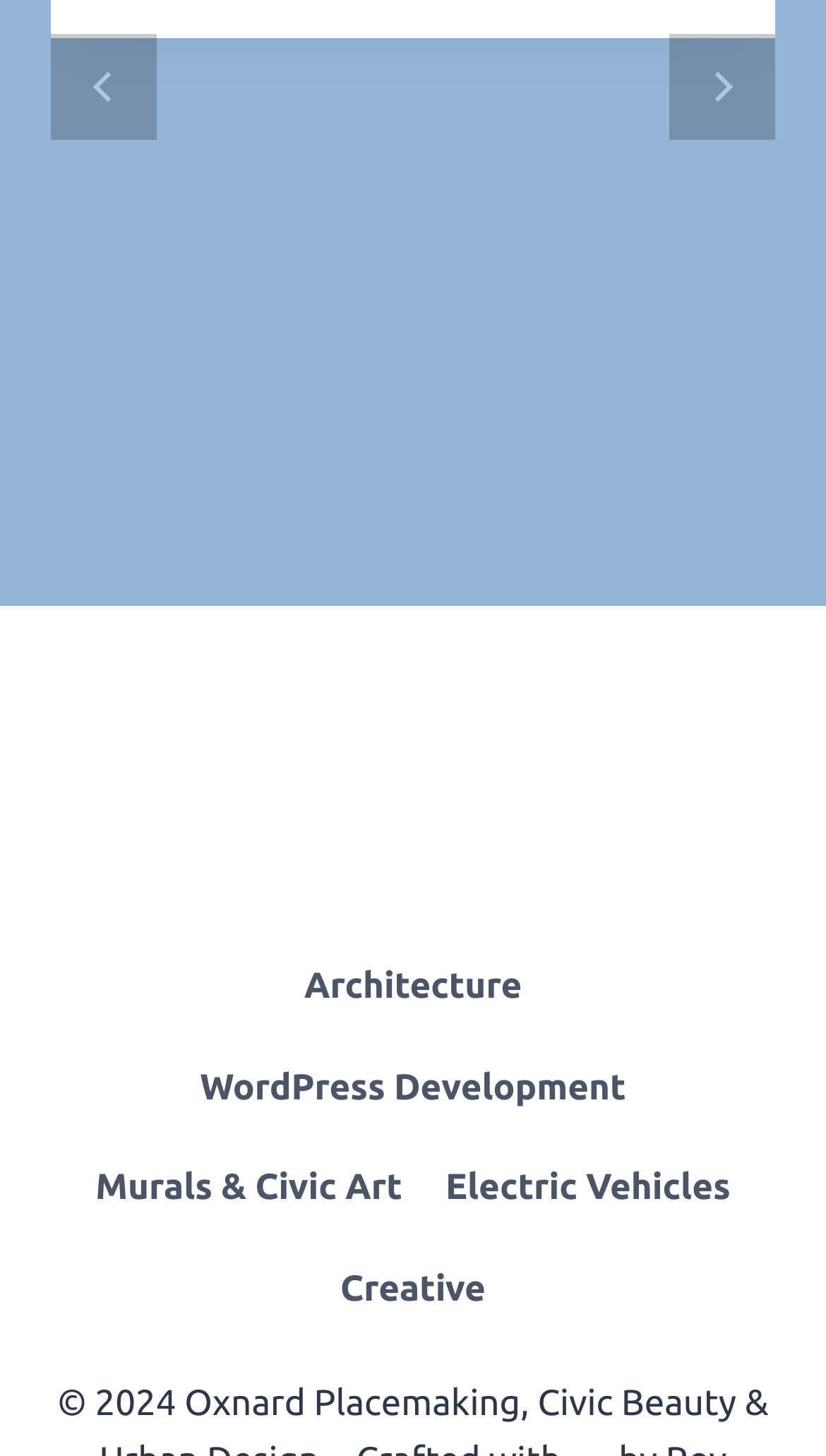How many links are present in the footer navigation?
Using the image as a reference, give an elaborate response to the question.

The footer navigation section contains five links, which are listed vertically and have distinct bounding box coordinates. These links are: Architecture, WordPress Development, Murals & Civic Art, Electric Vehicles, and Creative.